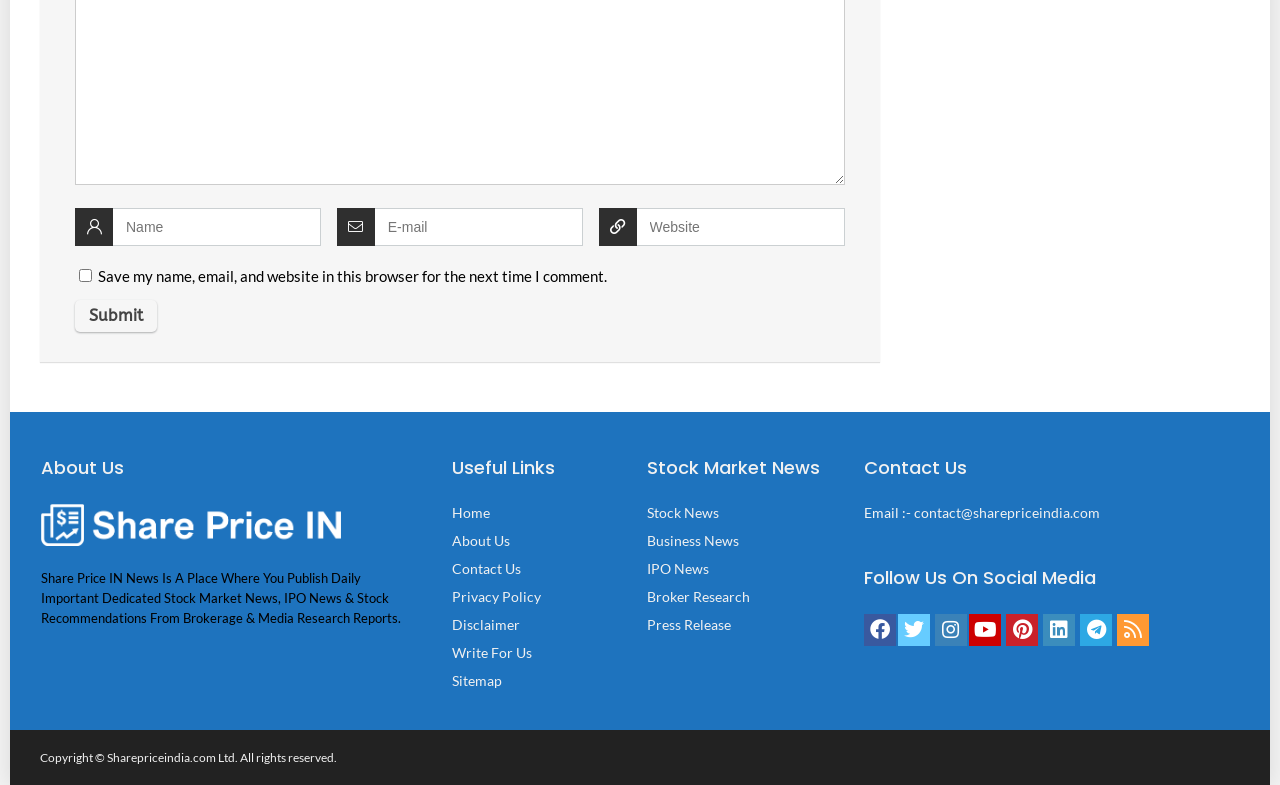Determine the bounding box coordinates for the area that needs to be clicked to fulfill this task: "Enter your name". The coordinates must be given as four float numbers between 0 and 1, i.e., [left, top, right, bottom].

[0.059, 0.265, 0.251, 0.313]